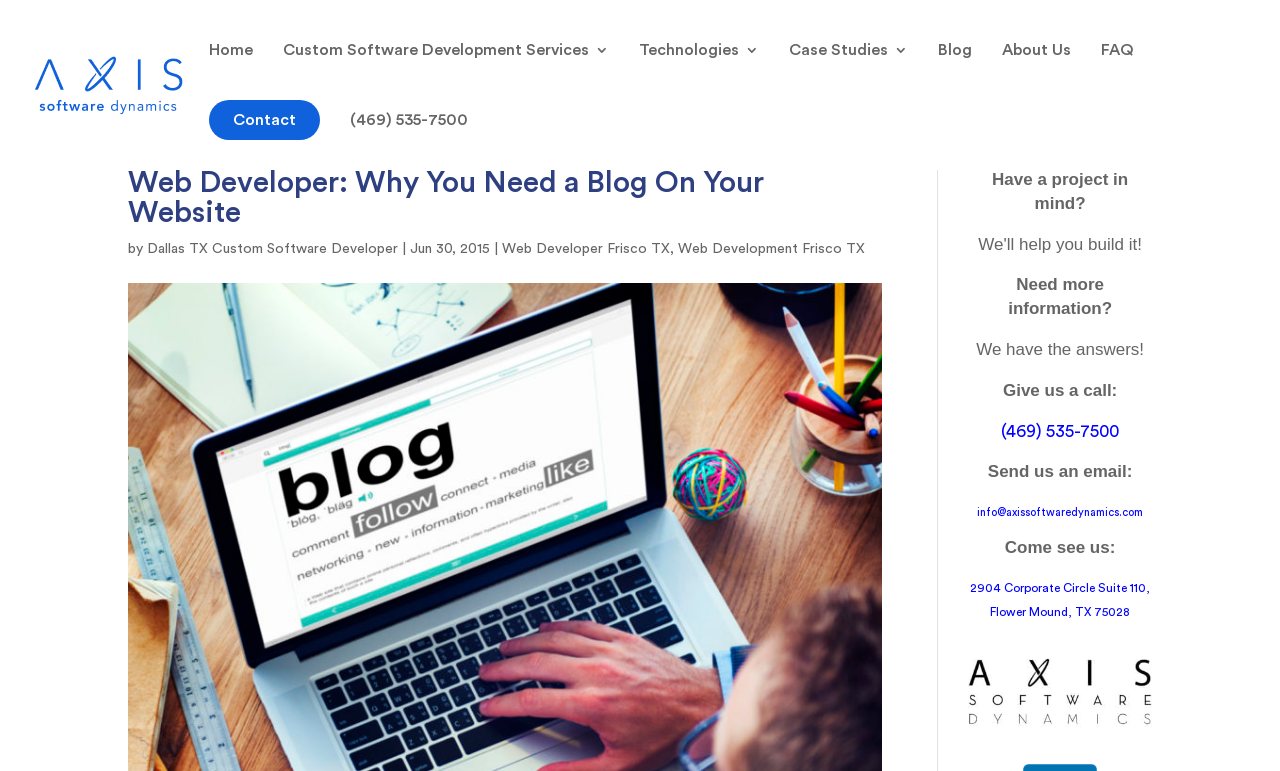Please mark the clickable region by giving the bounding box coordinates needed to complete this instruction: "Go to Home".

[0.163, 0.052, 0.198, 0.13]